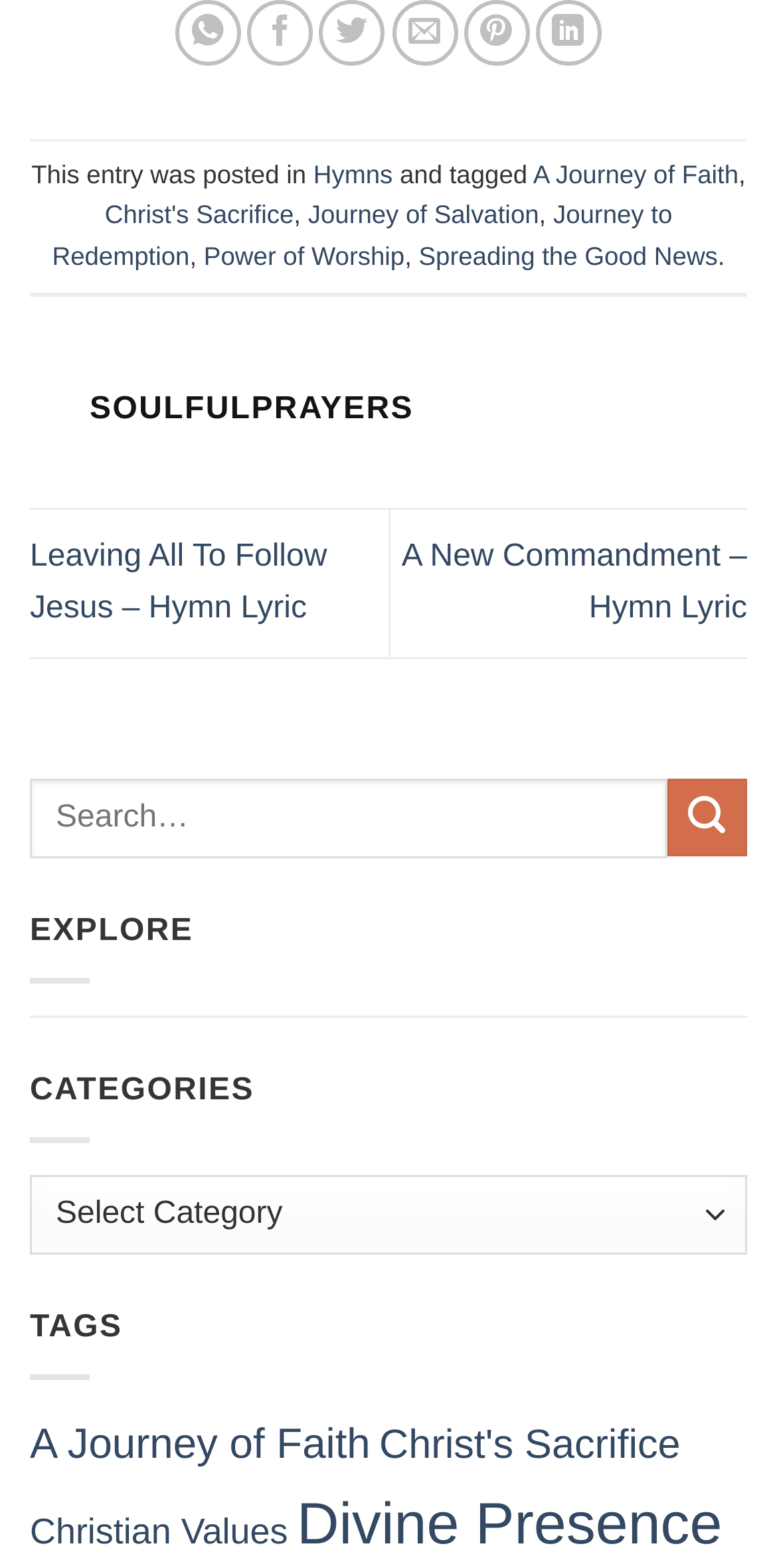Locate the bounding box coordinates of the item that should be clicked to fulfill the instruction: "Open navigation menu".

None